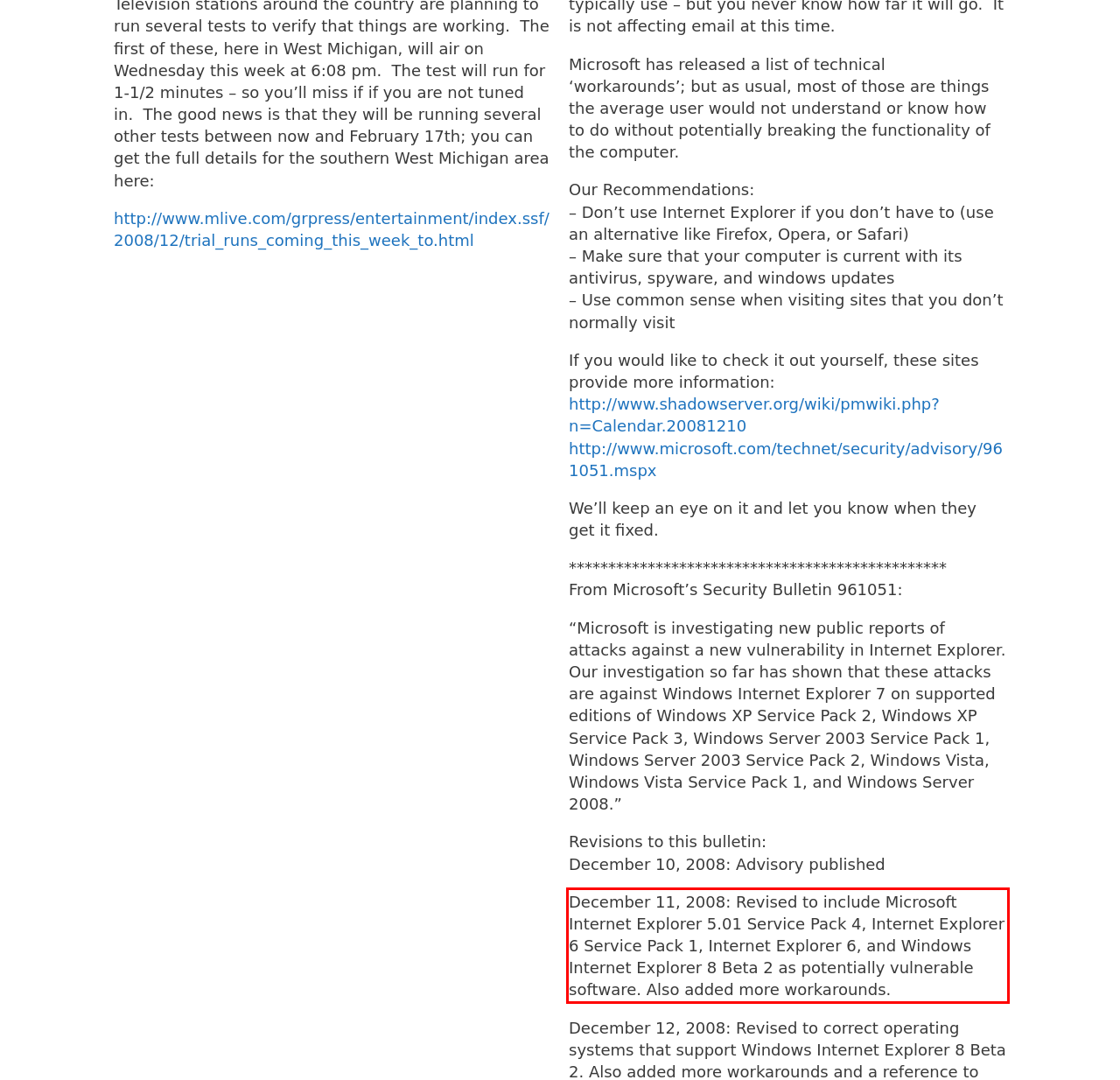You have a screenshot of a webpage where a UI element is enclosed in a red rectangle. Perform OCR to capture the text inside this red rectangle.

December 11, 2008: Revised to include Microsoft Internet Explorer 5.01 Service Pack 4, Internet Explorer 6 Service Pack 1, Internet Explorer 6, and Windows Internet Explorer 8 Beta 2 as potentially vulnerable software. Also added more workarounds.